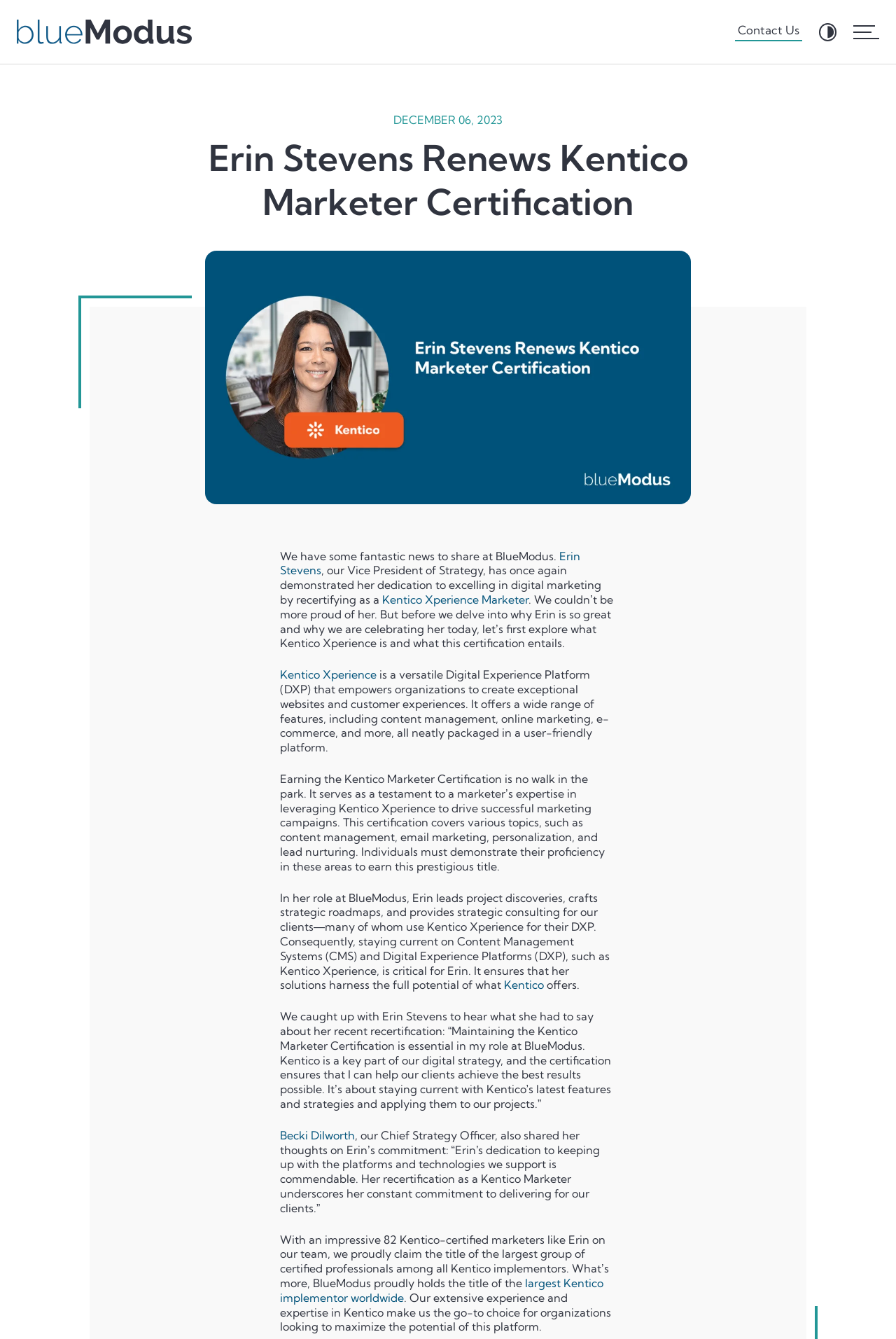Generate a comprehensive description of the webpage content.

This webpage is a celebration of Erin Stevens, Vice President of Strategy at BlueModus, for her recent recertification as a Kentico Xperience Marketer. At the top of the page, there are two links, "Home" and "Contact Us", positioned on the left and right sides, respectively. Below these links, there is a heading that reads "Erin Stevens Renews Kentico Marketer Certification". 

To the left of the heading, there is a date "DECEMBER 06, 2023" and an image. The main content of the page is divided into several paragraphs, with links and images scattered throughout. The text describes Erin Stevens' achievement, her role at BlueModus, and the significance of the Kentico Xperience certification. There are also quotes from Erin Stevens and Becki Dilworth, Chief Strategy Officer, about the importance of the certification.

On the right side of the page, there is a section with the heading "We are a technology agency with purpose." Below this heading, there are several links to social media platforms and a content info section with links to various pages, including "Glassdoor" and "LinkedIn". 

At the bottom of the page, there are three columns of links and text. The left column has links to "COMPANY" pages, such as "Careers" and "Contact". The middle column has links to "PARTNERS", including "Kentico" and "Sitefinity". The right column has links to "PROCESS" pages, including "Website Redesigns" and "Digital Strategy". 

Finally, there is a footer section with copyright information, links to legal pages, and a link to "AICPA & SOC2 Compliant" with an accompanying image.